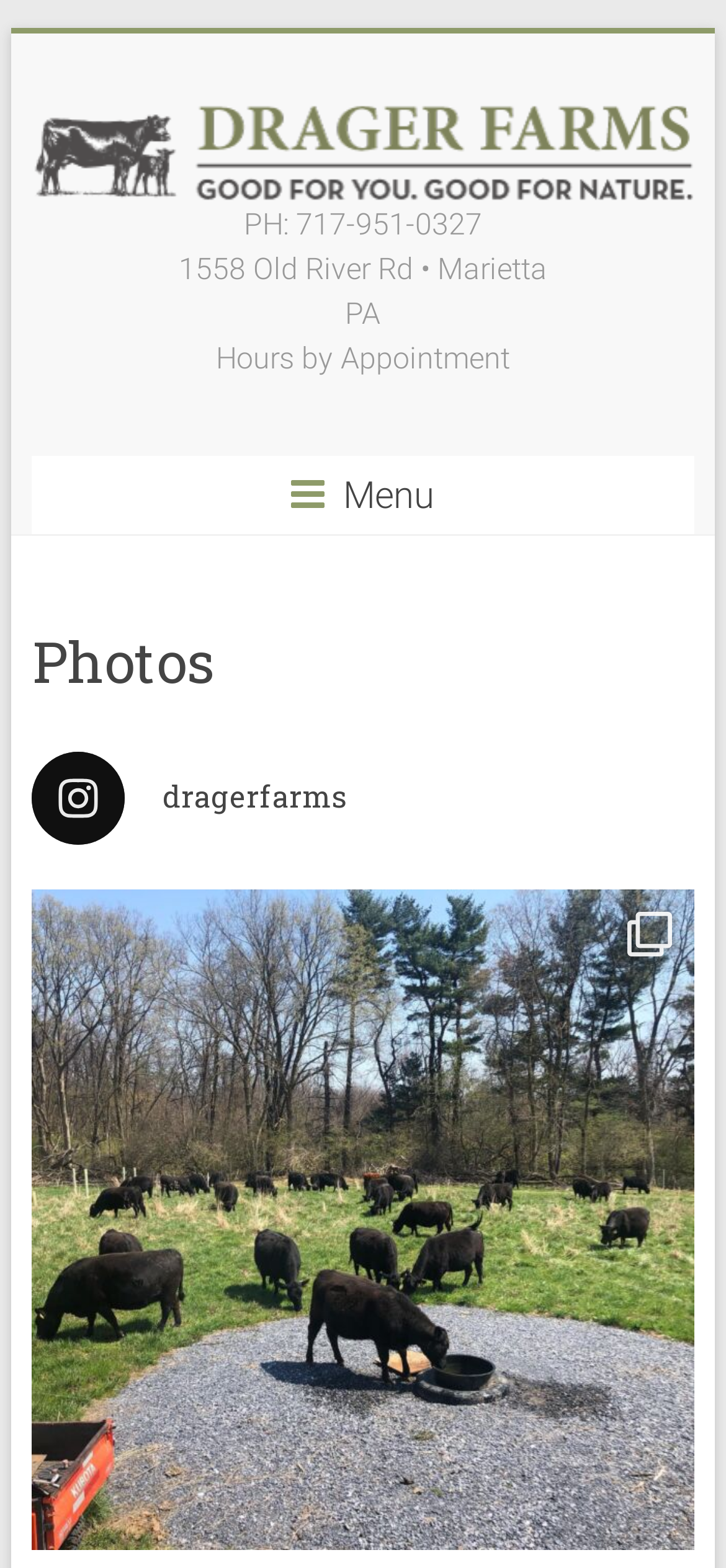What is the theme of the photos on the webpage?
Please answer the question with as much detail and depth as you can.

The theme of the photos on the webpage can be inferred from the context of the webpage, which appears to be a farm's website, and the image description 'Started giving the herd fresh grass today...' which suggests that the photos are related to farm and animals.